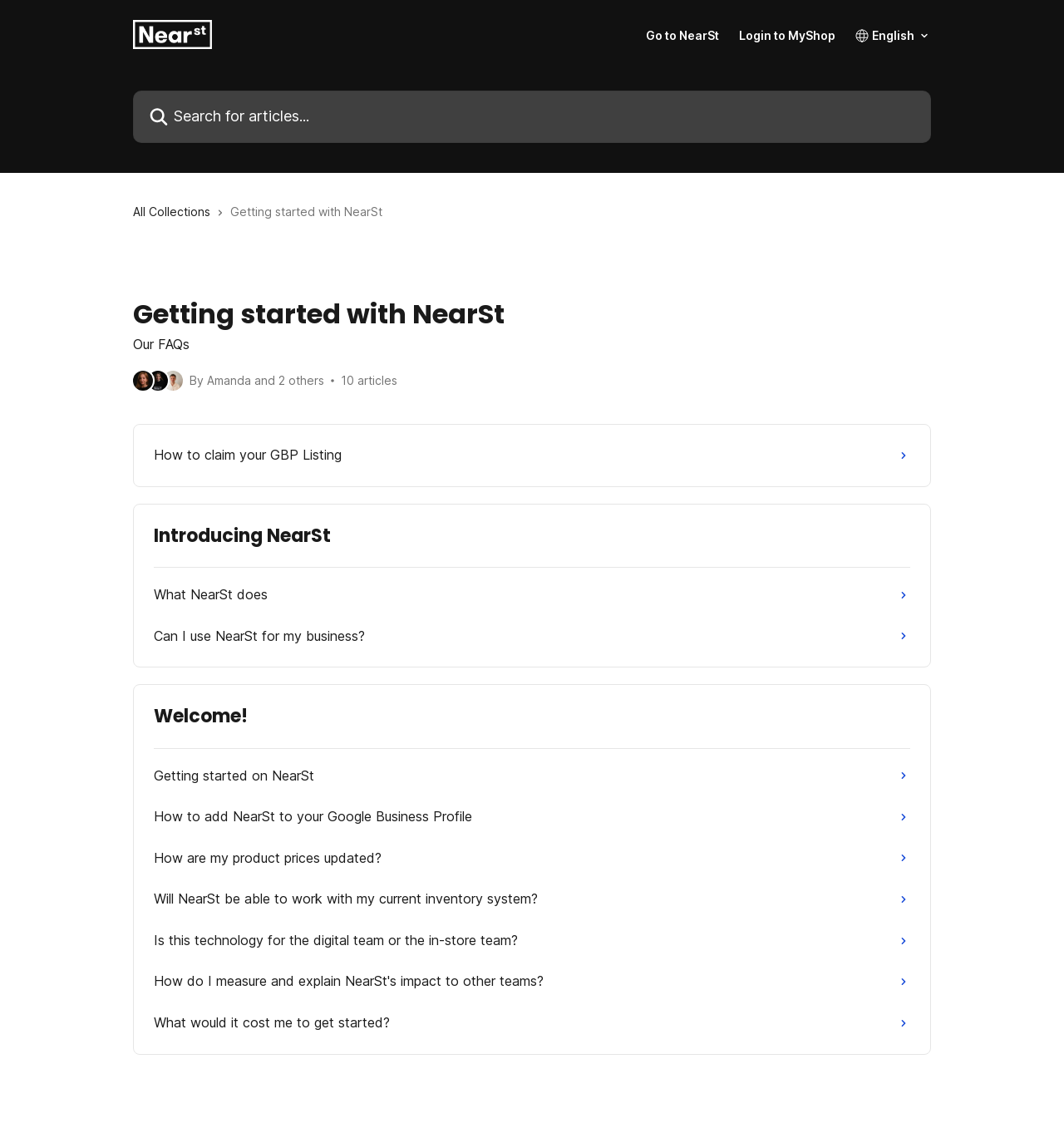Answer the question below with a single word or a brief phrase: 
What is the topic of the first article in the FAQs section?

How to claim your GBP Listing